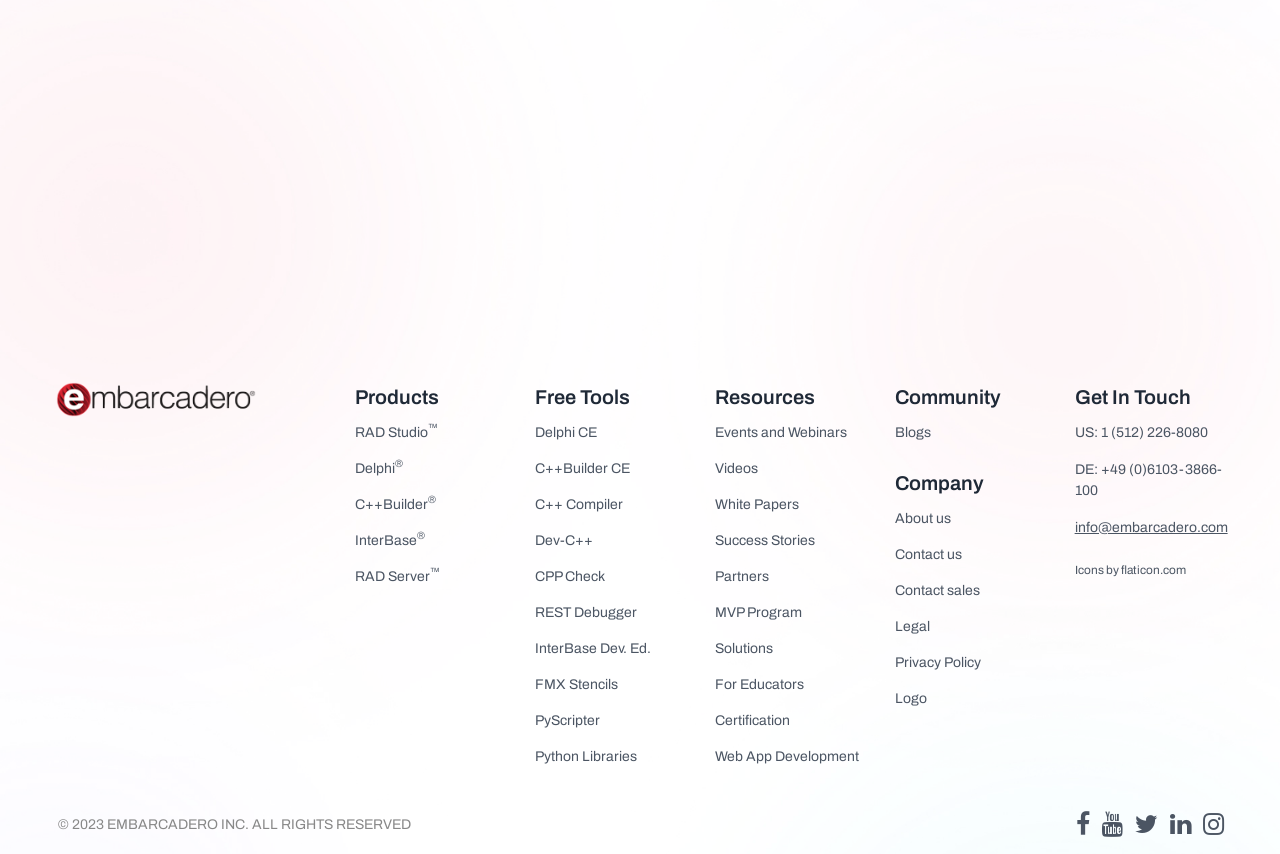Locate the bounding box coordinates of the region to be clicked to comply with the following instruction: "View the certification page". The coordinates must be four float numbers between 0 and 1, in the form [left, top, right, bottom].

[0.559, 0.831, 0.676, 0.856]